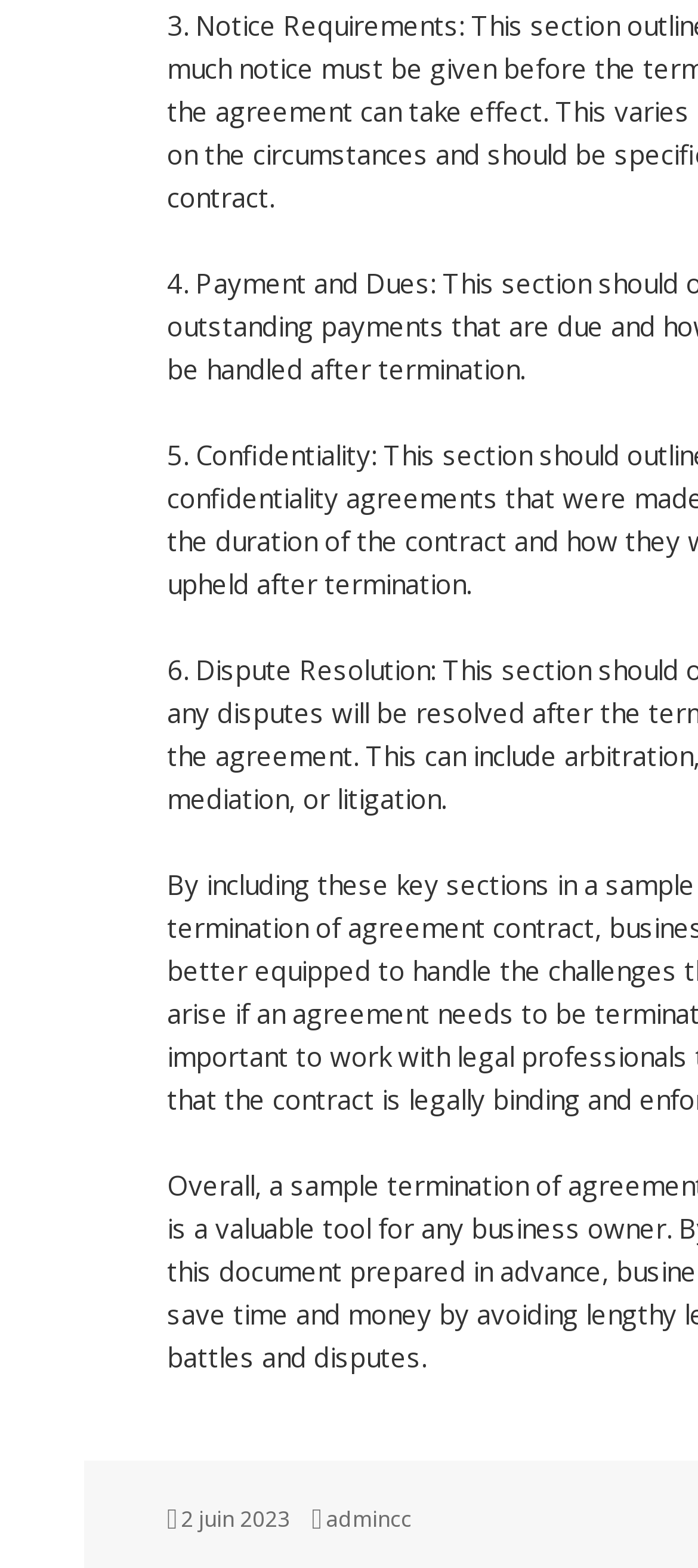Identify the bounding box for the described UI element. Provide the coordinates in (top-left x, top-left y, bottom-right x, bottom-right y) format with values ranging from 0 to 1: 2 juin 2023

[0.259, 0.958, 0.416, 0.979]